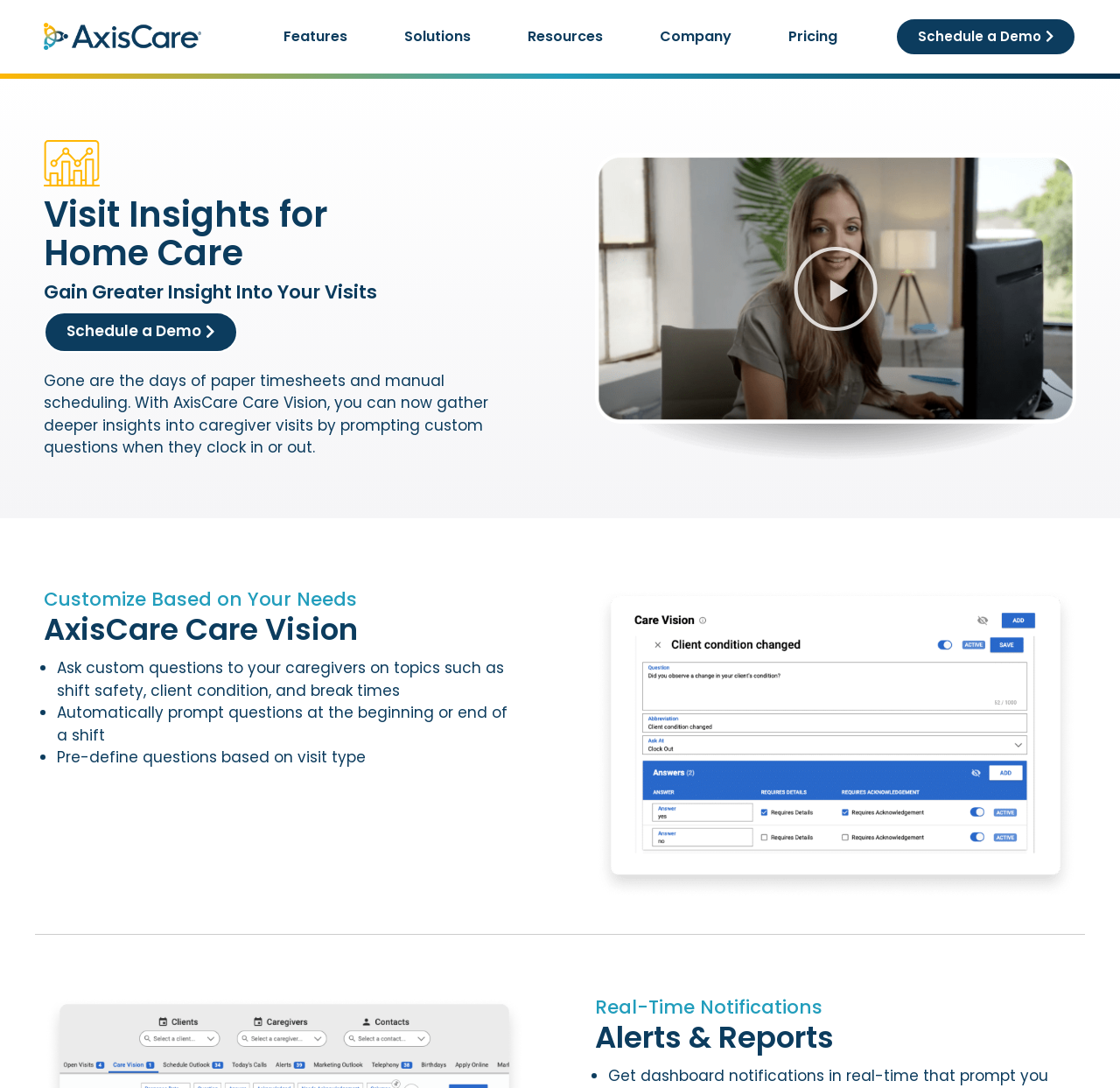Provide the bounding box coordinates of the HTML element this sentence describes: "alt="axiscare home care software"". The bounding box coordinates consist of four float numbers between 0 and 1, i.e., [left, top, right, bottom].

[0.039, 0.021, 0.18, 0.046]